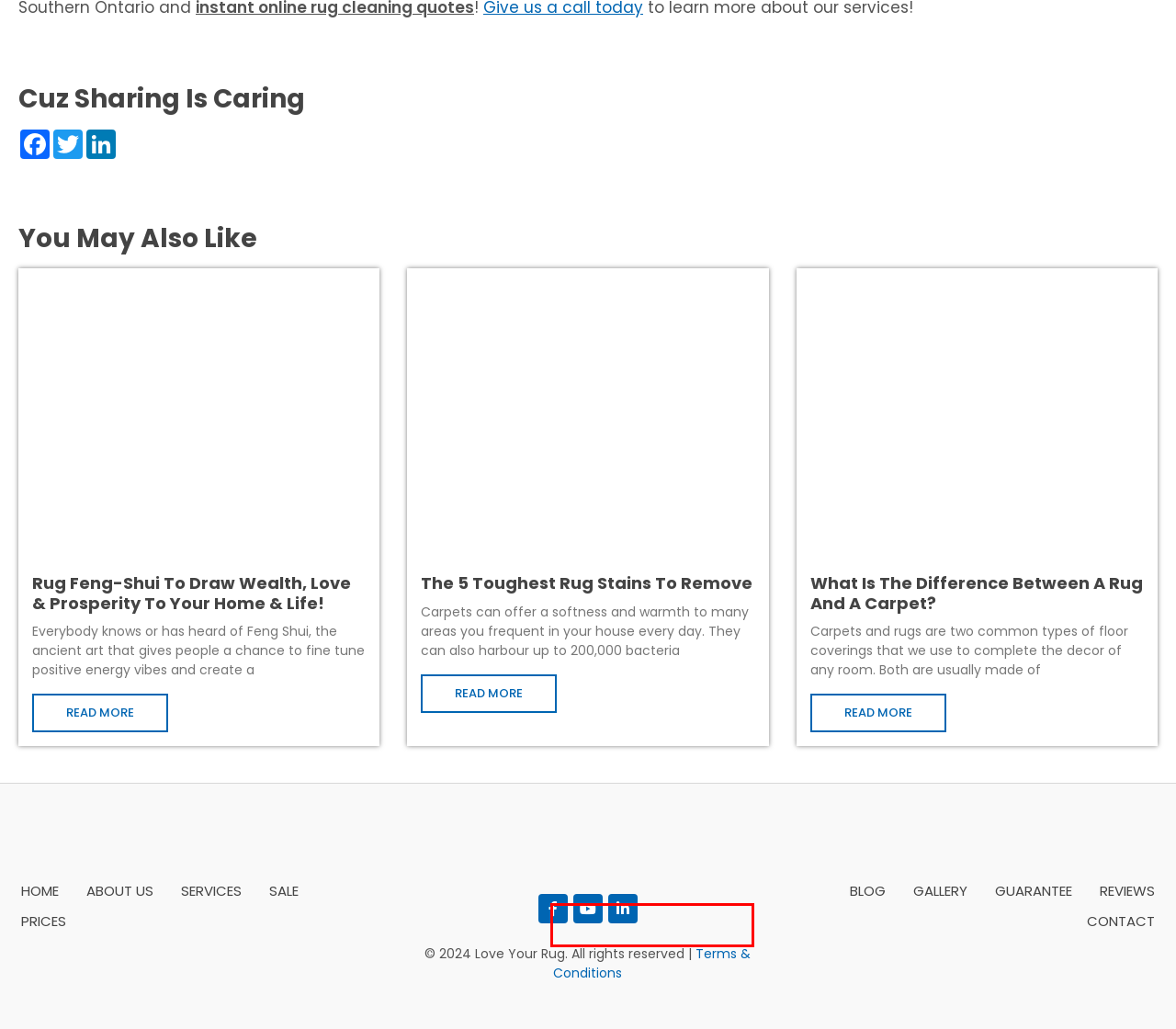Given a screenshot of a webpage with a red bounding box around a UI element, please identify the most appropriate webpage description that matches the new webpage after you click on the element. Here are the candidates:
A. Rug Cleaning Process - Love Your Rug
B. Get 30% Off Your First Rug Cleaning | Love Your Rug
C. Love Your Rug Website Terms & Conditions - LoveYourRug.ca
D. What is the Difference Between a Rug and a Carpet?
E. Ontario Rug Cleaning and Rug Repair Blog
F. Rug Feng-Shui: Attract Wealth, Love & Prosperity to Your Home
G. Area Rug Cleaning Testimonials - LoveYourRug.ca
H. The 5 Toughest Rug Stains to Remove

C